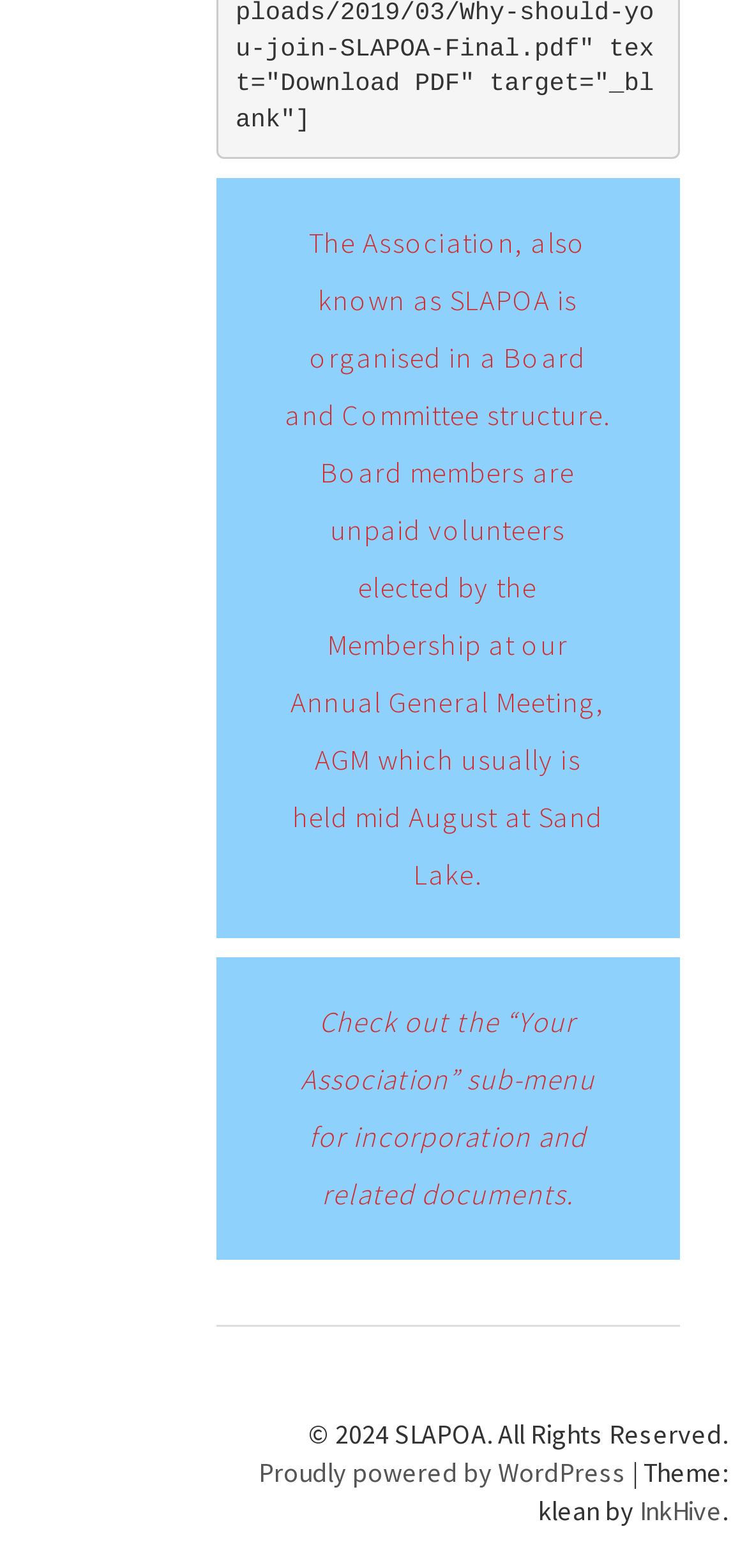Where is the Annual General Meeting usually held?
Analyze the image and deliver a detailed answer to the question.

The location of the Annual General Meeting is mentioned in the first StaticText element, which says 'Board members are unpaid volunteers elected by the Membership at our Annual General Meeting, AGM which usually is held mid August at Sand Lake.'